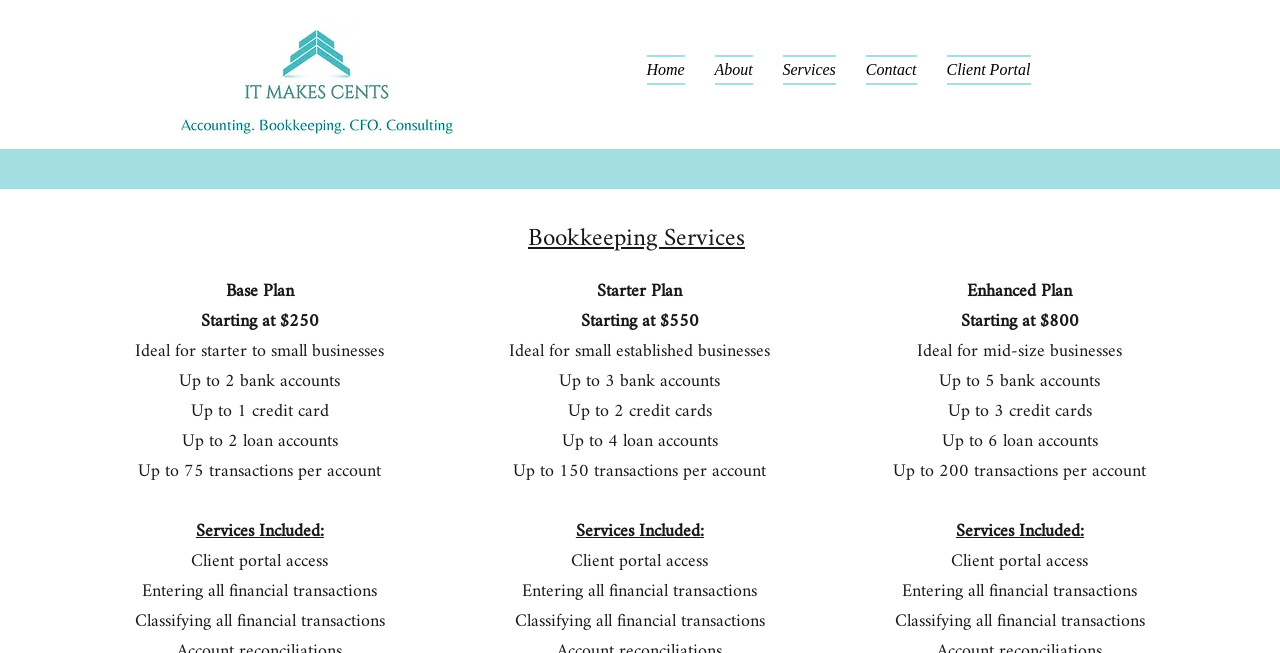Bounding box coordinates are given in the format (top-left x, top-left y, bottom-right x, bottom-right y). All values should be floating point numbers between 0 and 1. Provide the bounding box coordinate for the UI element described as: Windows

None